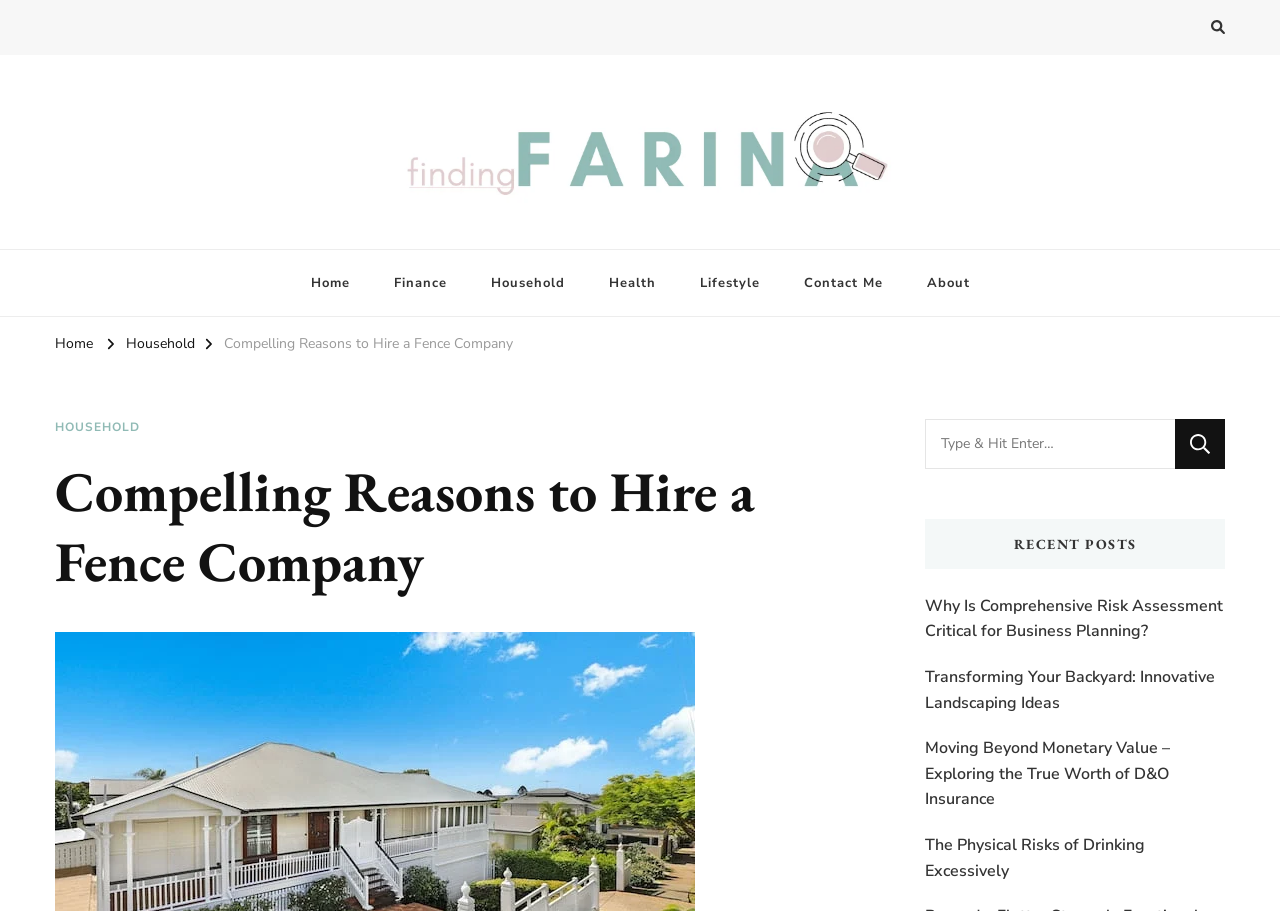Identify the bounding box coordinates for the UI element mentioned here: "Finance". Provide the coordinates as four float values between 0 and 1, i.e., [left, top, right, bottom].

[0.29, 0.274, 0.366, 0.347]